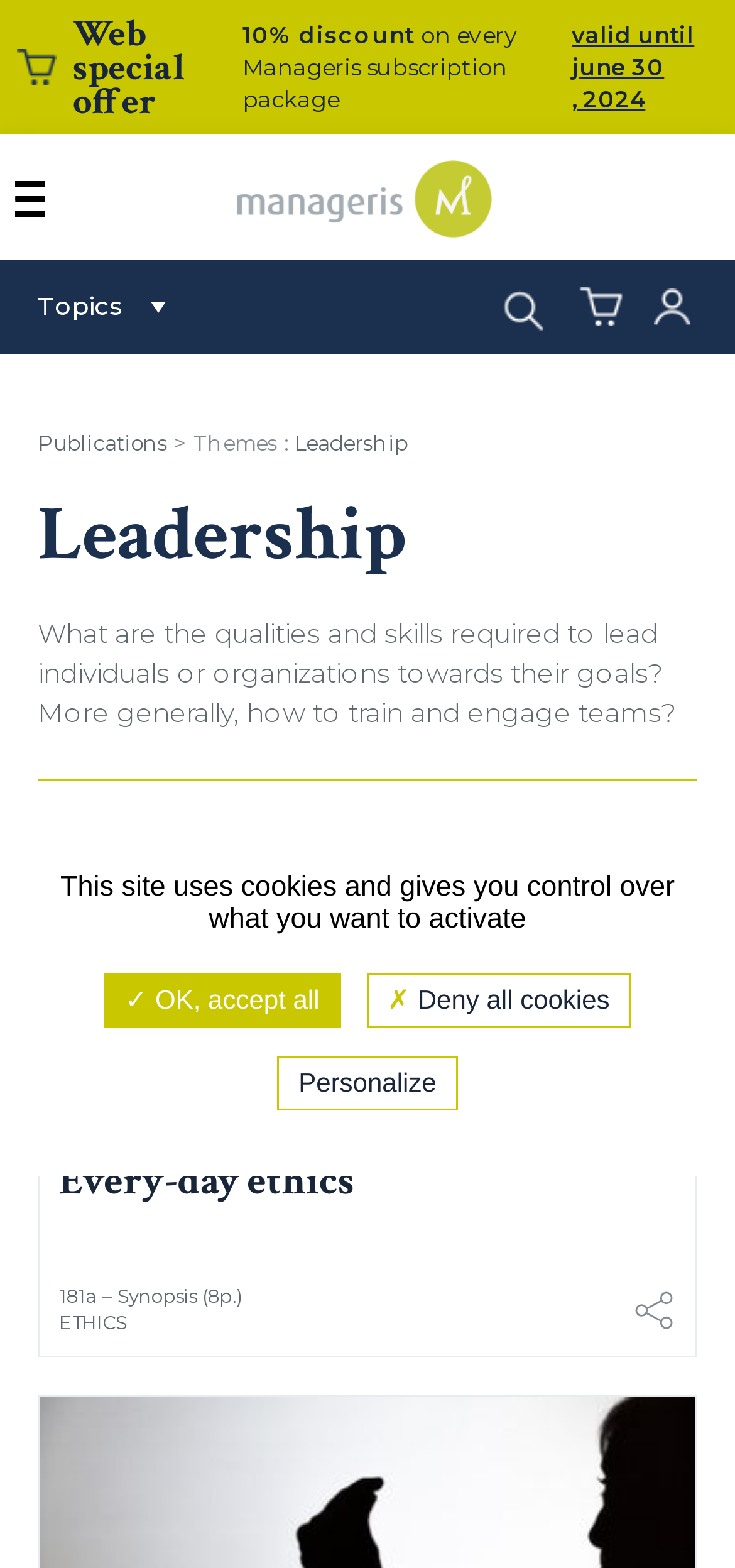What is the purpose of the button 'Afficher ou masquer la navigation'? Observe the screenshot and provide a one-word or short phrase answer.

To show or hide the navigation